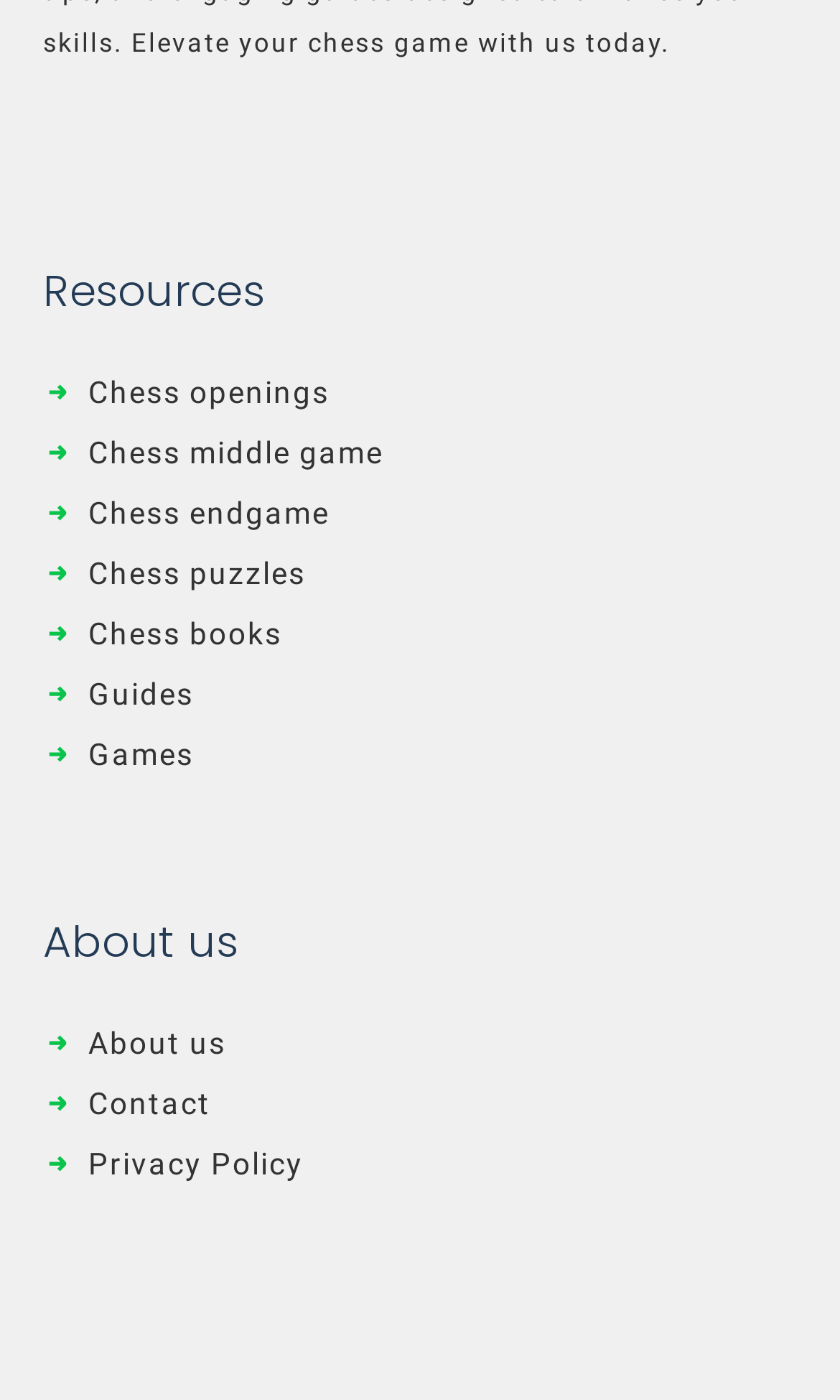Based on the element description, predict the bounding box coordinates (top-left x, top-left y, bottom-right x, bottom-right y) for the UI element in the screenshot: Chess middle game

[0.105, 0.311, 0.456, 0.336]